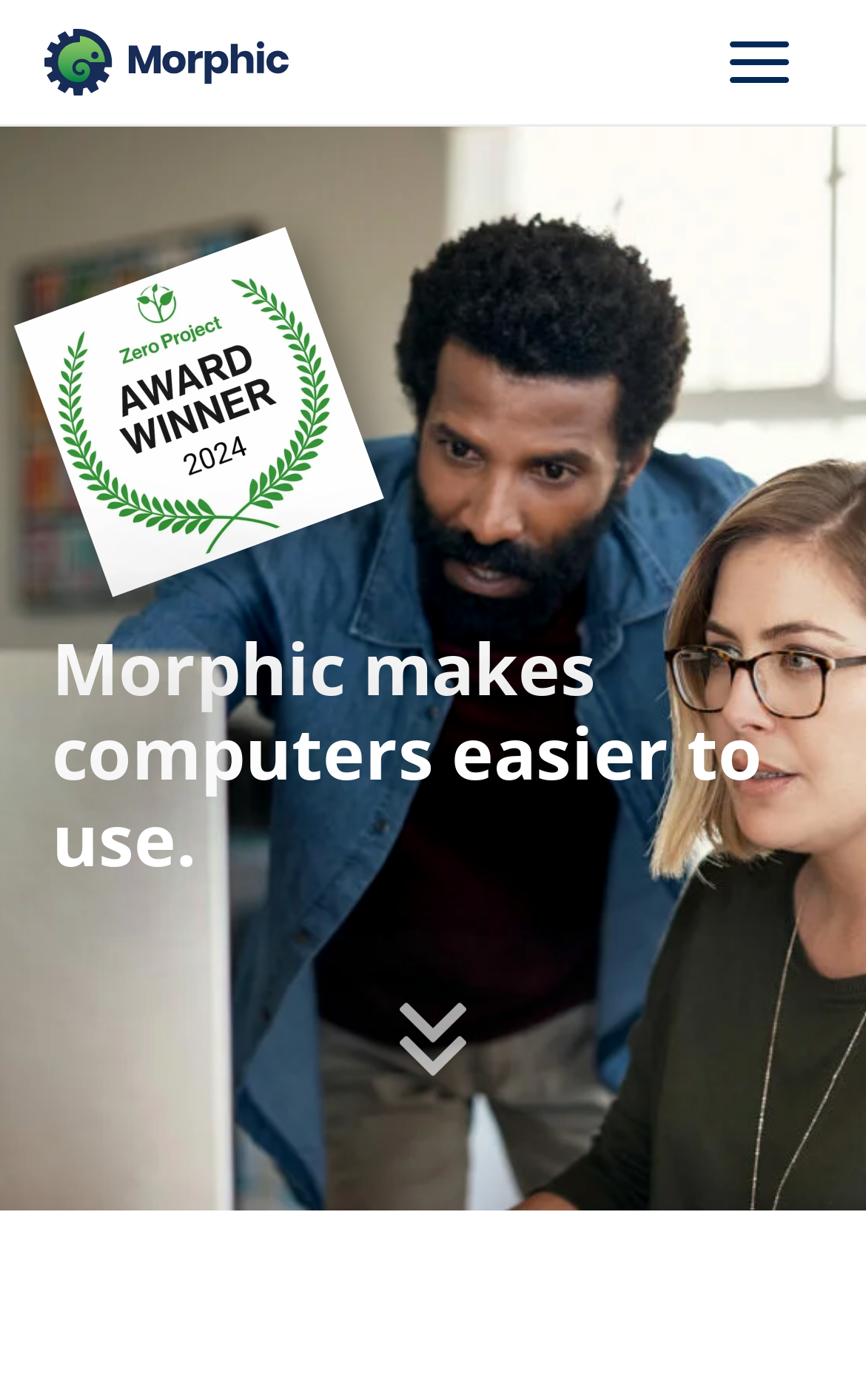Identify the bounding box for the UI element that is described as follows: "alt="Morphic"".

[0.051, 0.023, 0.333, 0.059]